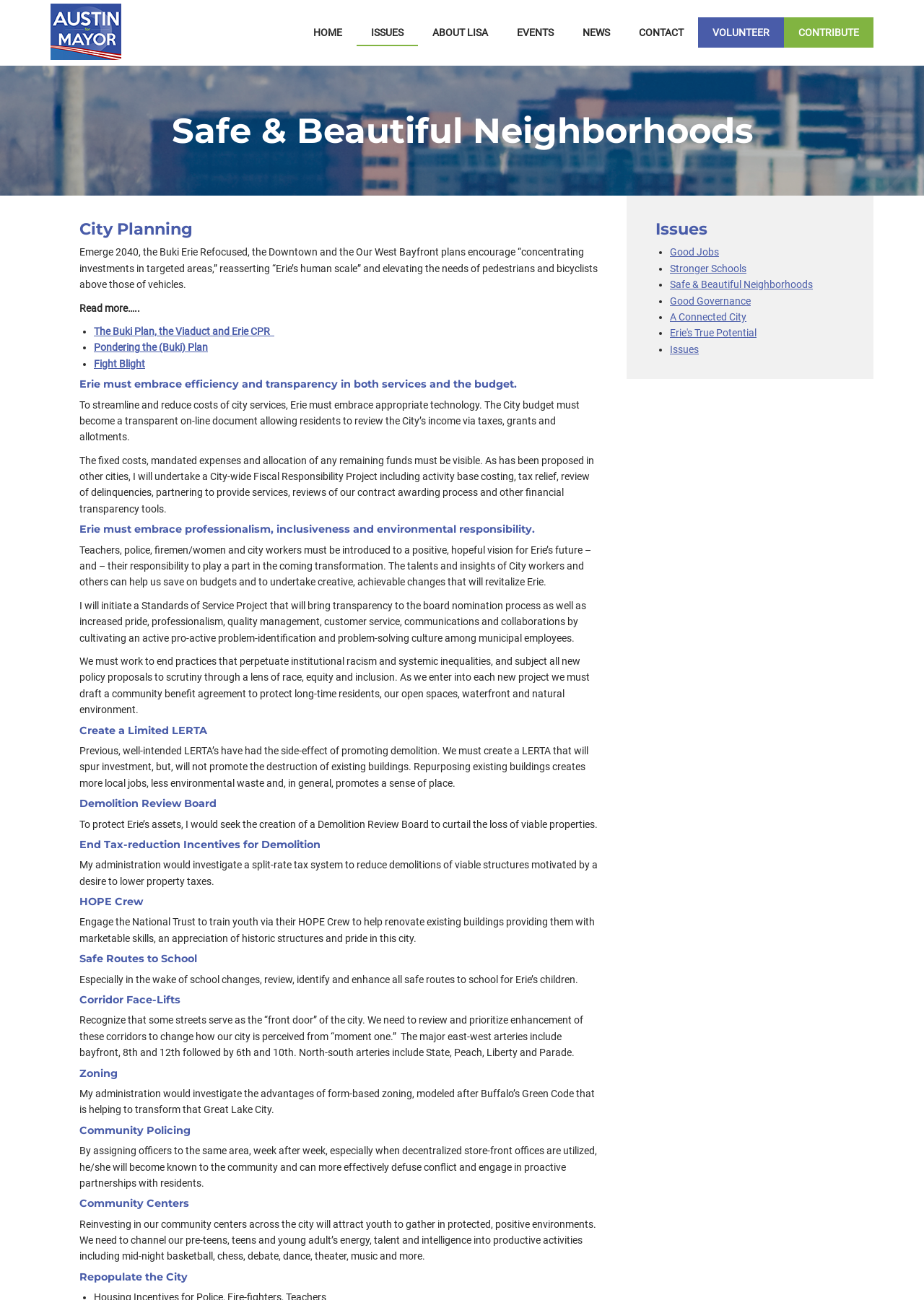What is the goal of the Standards of Service Project?
Examine the image and provide an in-depth answer to the question.

The Standards of Service Project aims to bring transparency to the board nomination process, increase pride, professionalism, quality management, customer service, communications, and collaborations among municipal employees.